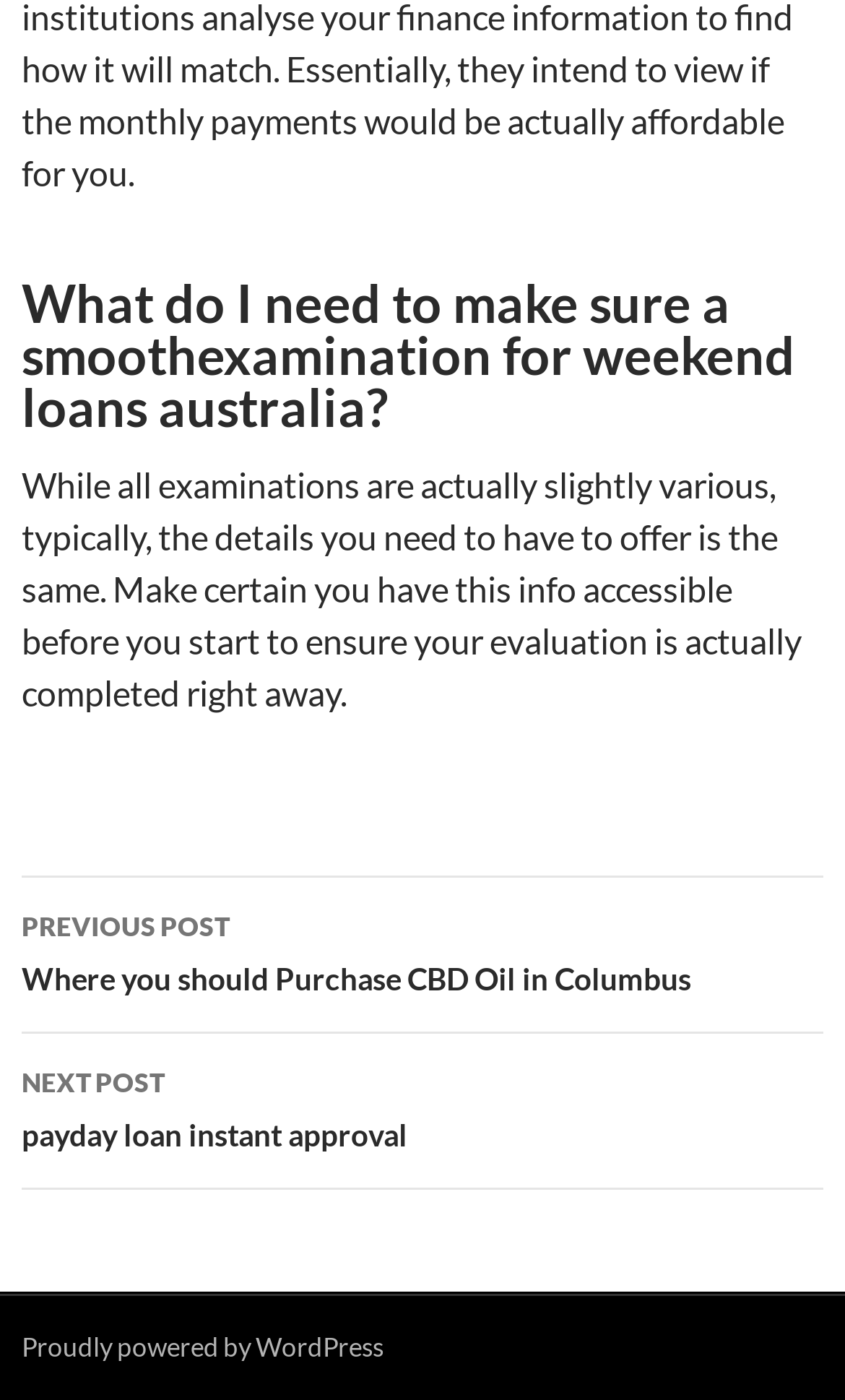Reply to the question below using a single word or brief phrase:
What platform is powering this website?

WordPress